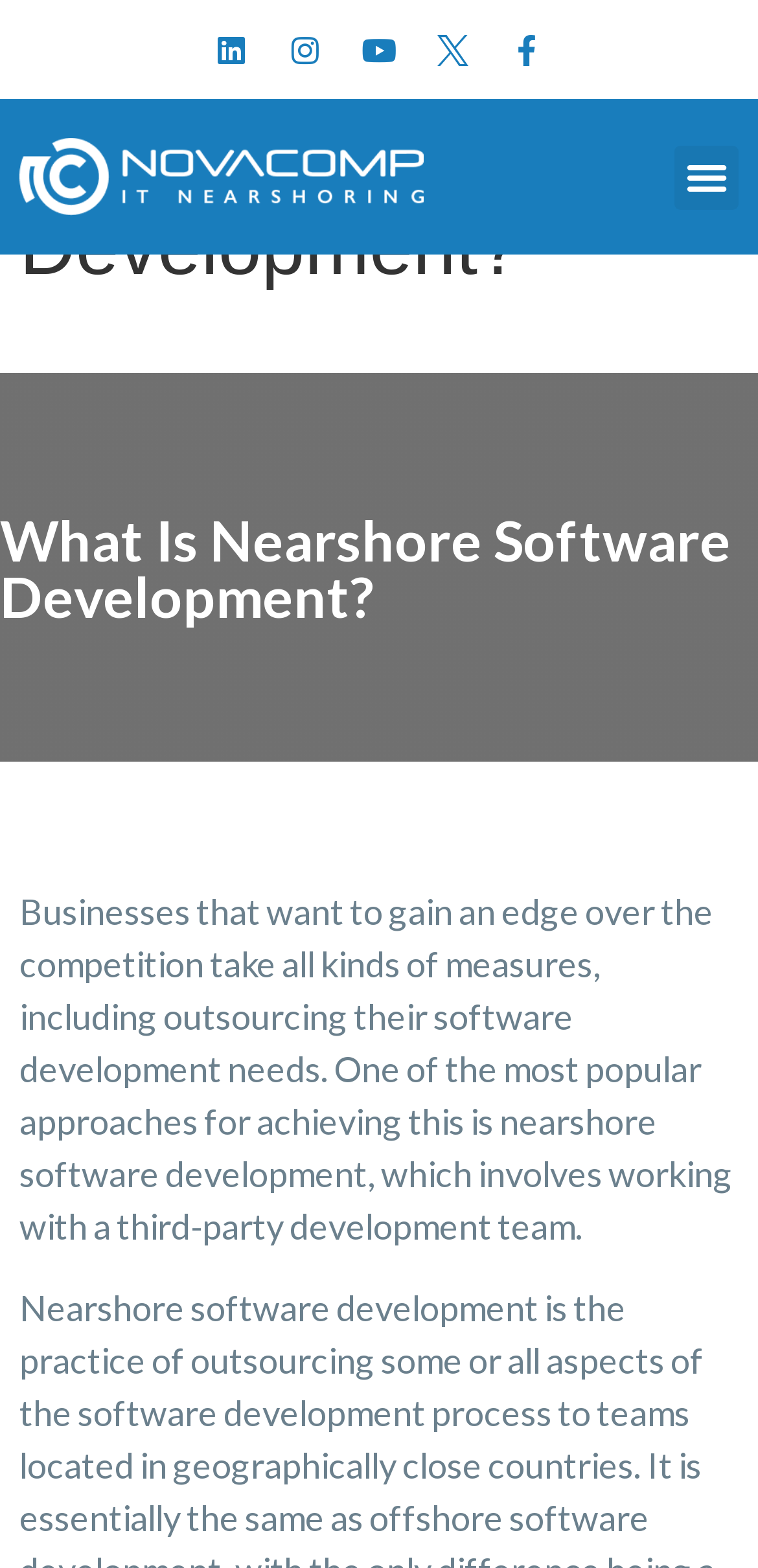Articulate a detailed summary of the webpage's content and design.

The webpage is about nearshore software development, with a clear heading "What Is Nearshore Software Development?" at the top. Below the heading, there is a brief introduction to nearshore software development, stating that businesses outsource their software development needs to gain a competitive edge, and nearshore software development is a popular approach.

At the top right corner, there are social media links, including Linkedin, Instagram, Youtube, and Facebook, each with its respective icon. Next to the social media links, there is a Novacomp logo. On the top left corner, there is a menu toggle button.

The webpage has a total of two headings with the same text "What Is Nearshore Software Development?", one at the very top and another below the introduction. The introduction is a block of text that spans almost the entire width of the page, located below the second heading.